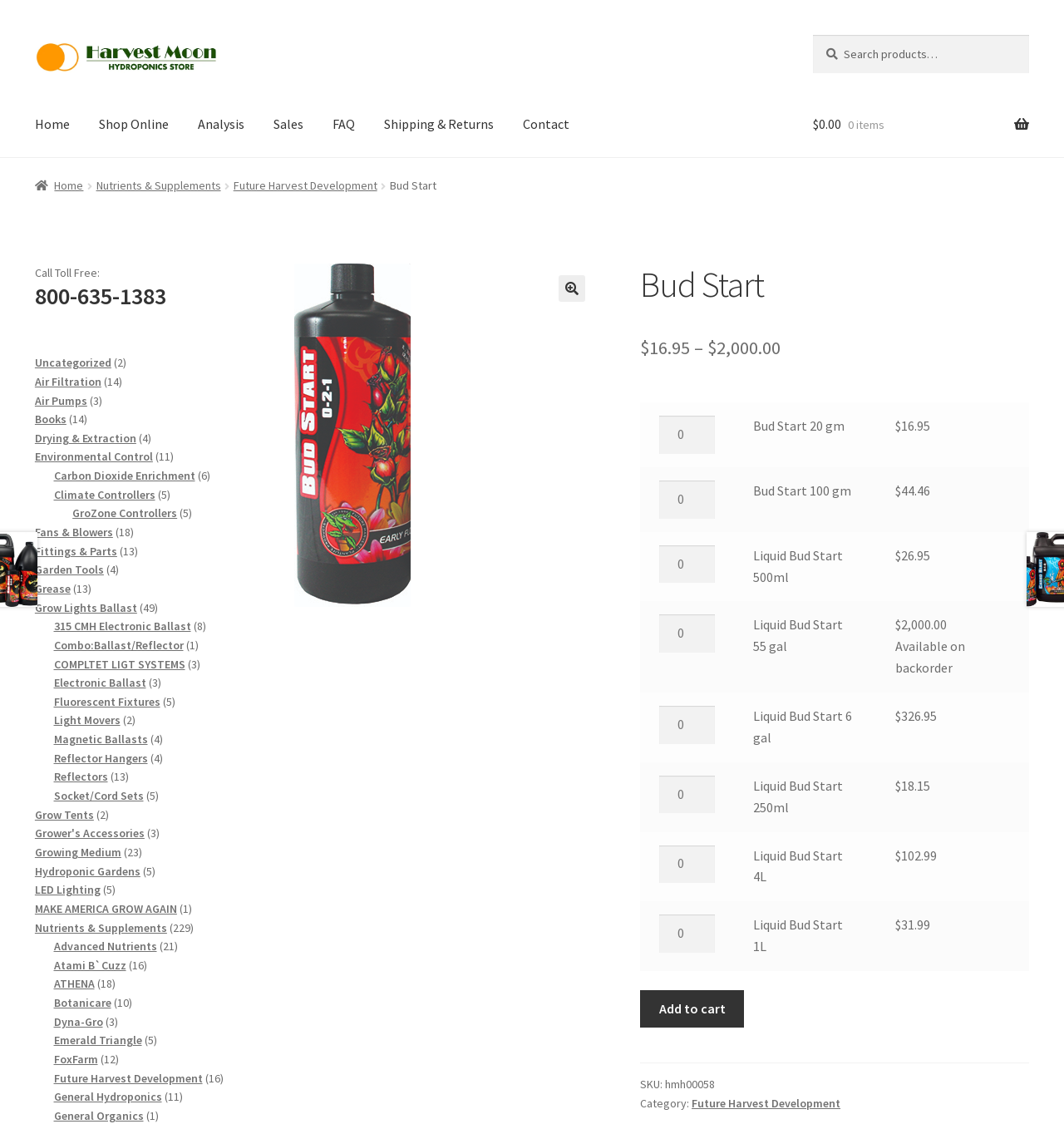How many product variations are available?
Your answer should be a single word or phrase derived from the screenshot.

5